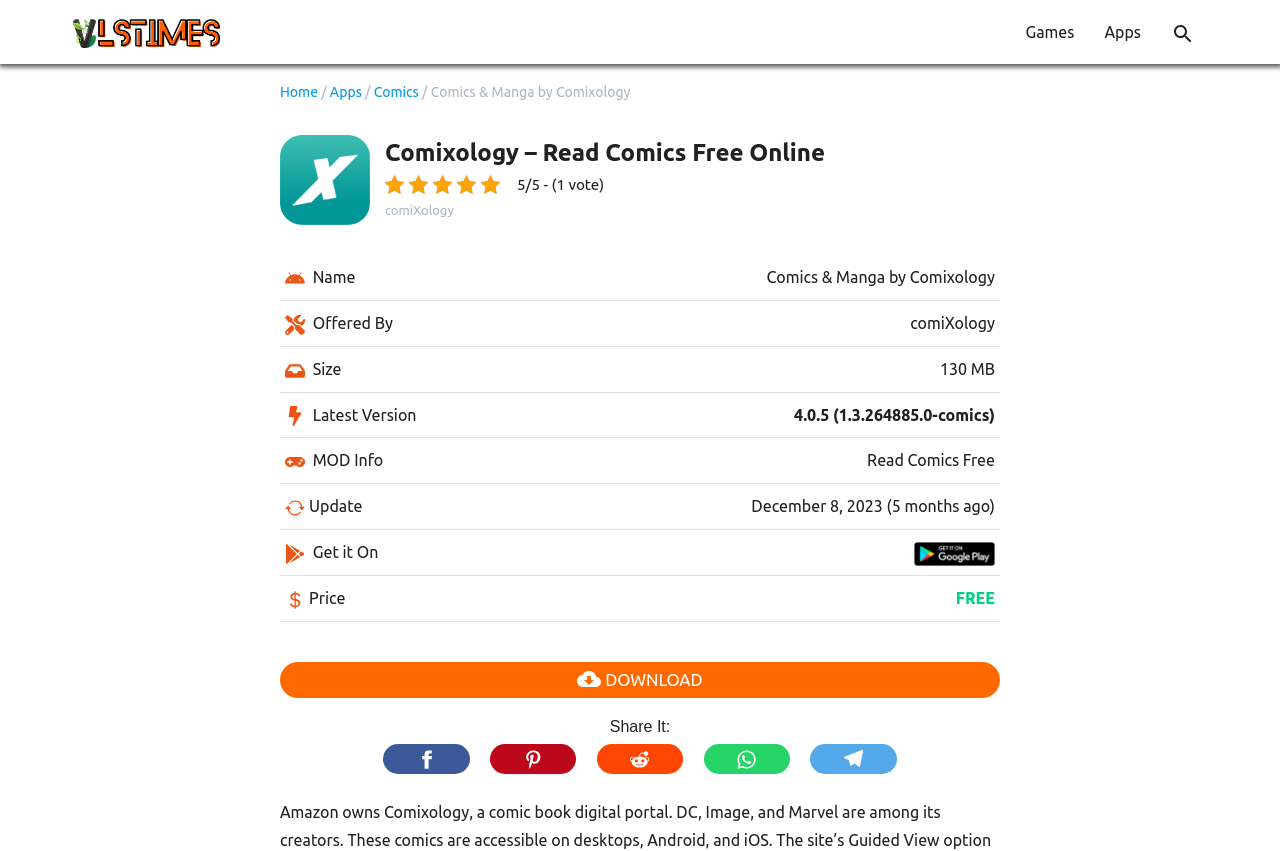Identify the coordinates of the bounding box for the element that must be clicked to accomplish the instruction: "Click on the 'DOWNLOAD' button".

[0.219, 0.777, 0.781, 0.82]